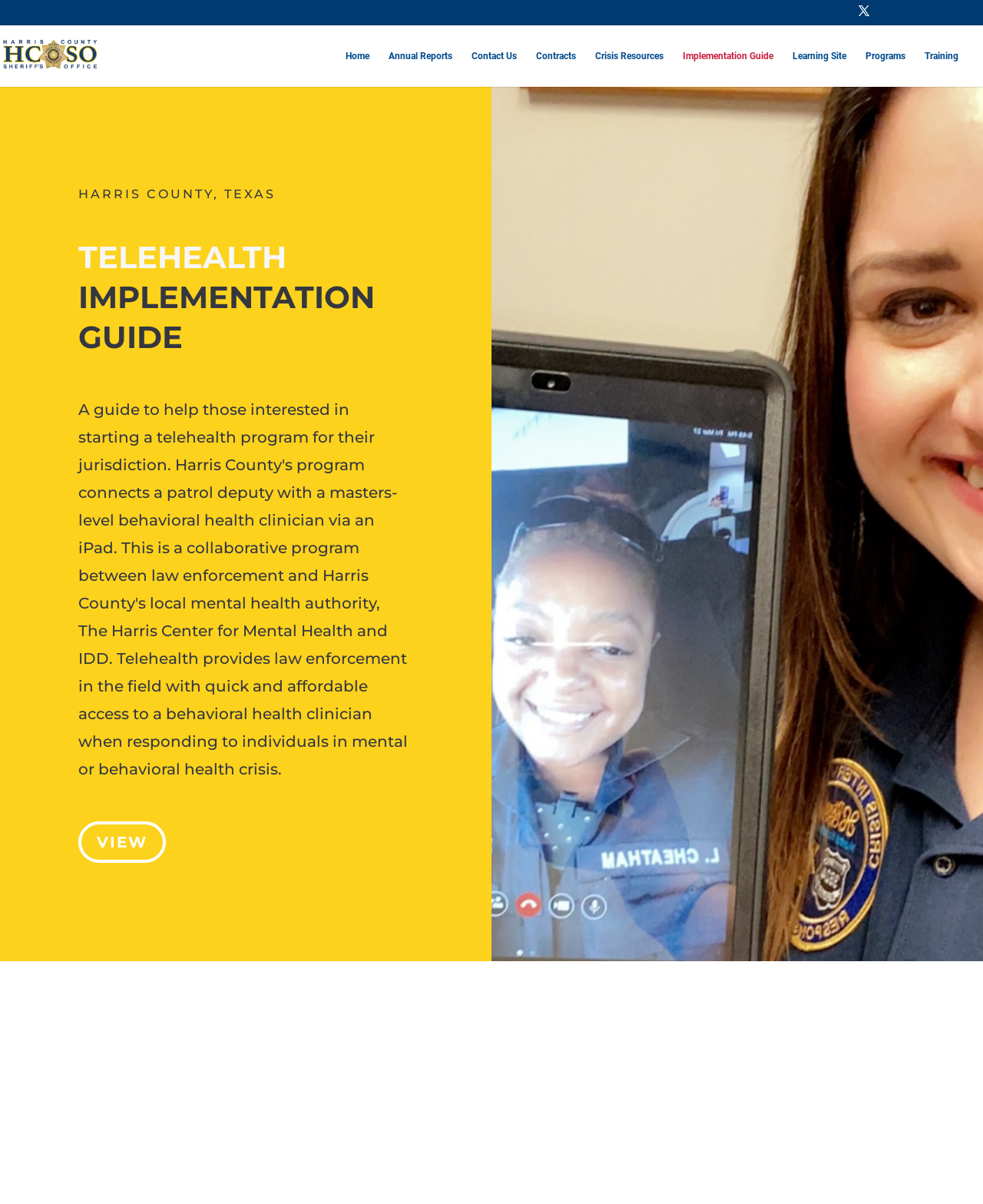Reply to the question with a single word or phrase:
What is the purpose of the guide?

For law enforcement and behavioral health organizations